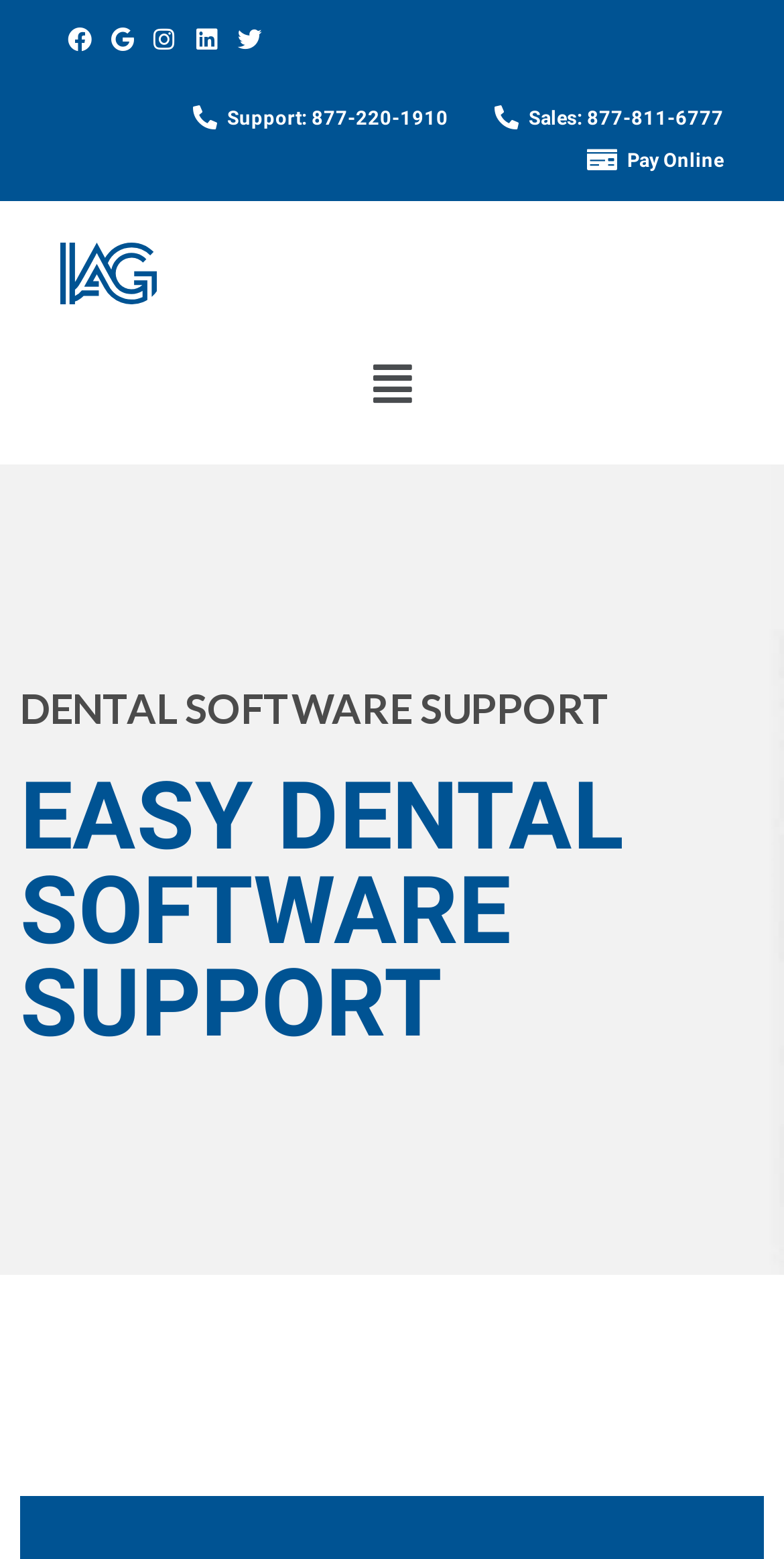Using the description: "Linkedin", determine the UI element's bounding box coordinates. Ensure the coordinates are in the format of four float numbers between 0 and 1, i.e., [left, top, right, bottom].

[0.24, 0.013, 0.289, 0.038]